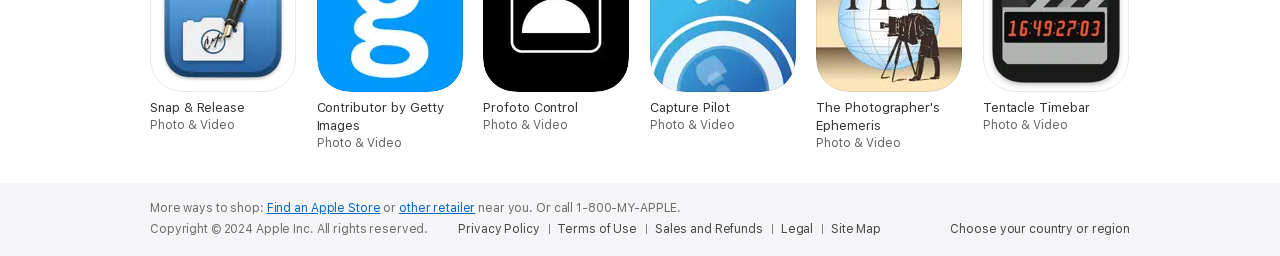Can you specify the bounding box coordinates of the area that needs to be clicked to fulfill the following instruction: "Find an Apple Store"?

[0.208, 0.785, 0.297, 0.84]